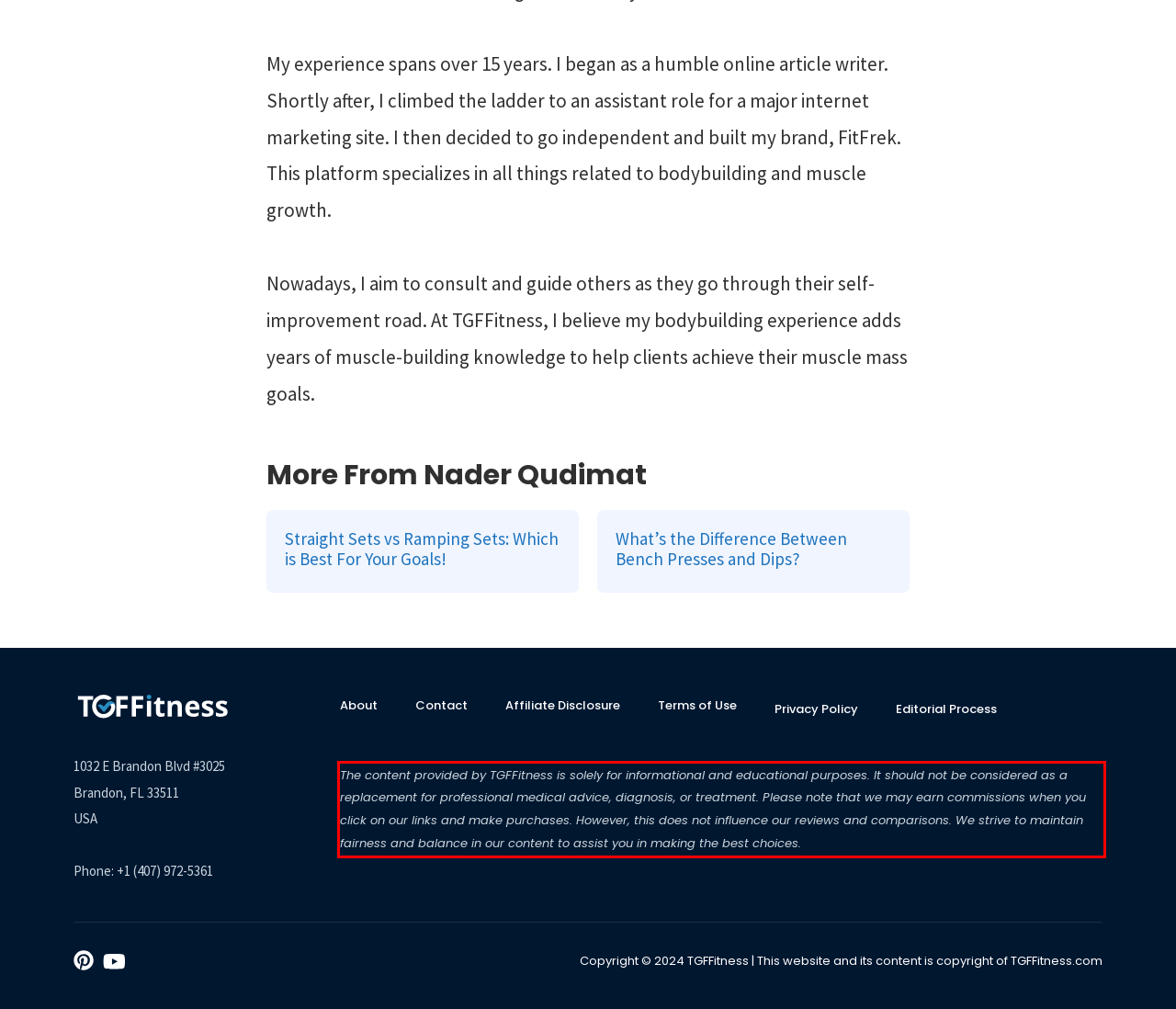Given the screenshot of the webpage, identify the red bounding box, and recognize the text content inside that red bounding box.

The content provided by TGFFitness is solely for informational and educational purposes. It should not be considered as a replacement for professional medical advice, diagnosis, or treatment. Please note that we may earn commissions when you click on our links and make purchases. However, this does not influence our reviews and comparisons. We strive to maintain fairness and balance in our content to assist you in making the best choices.